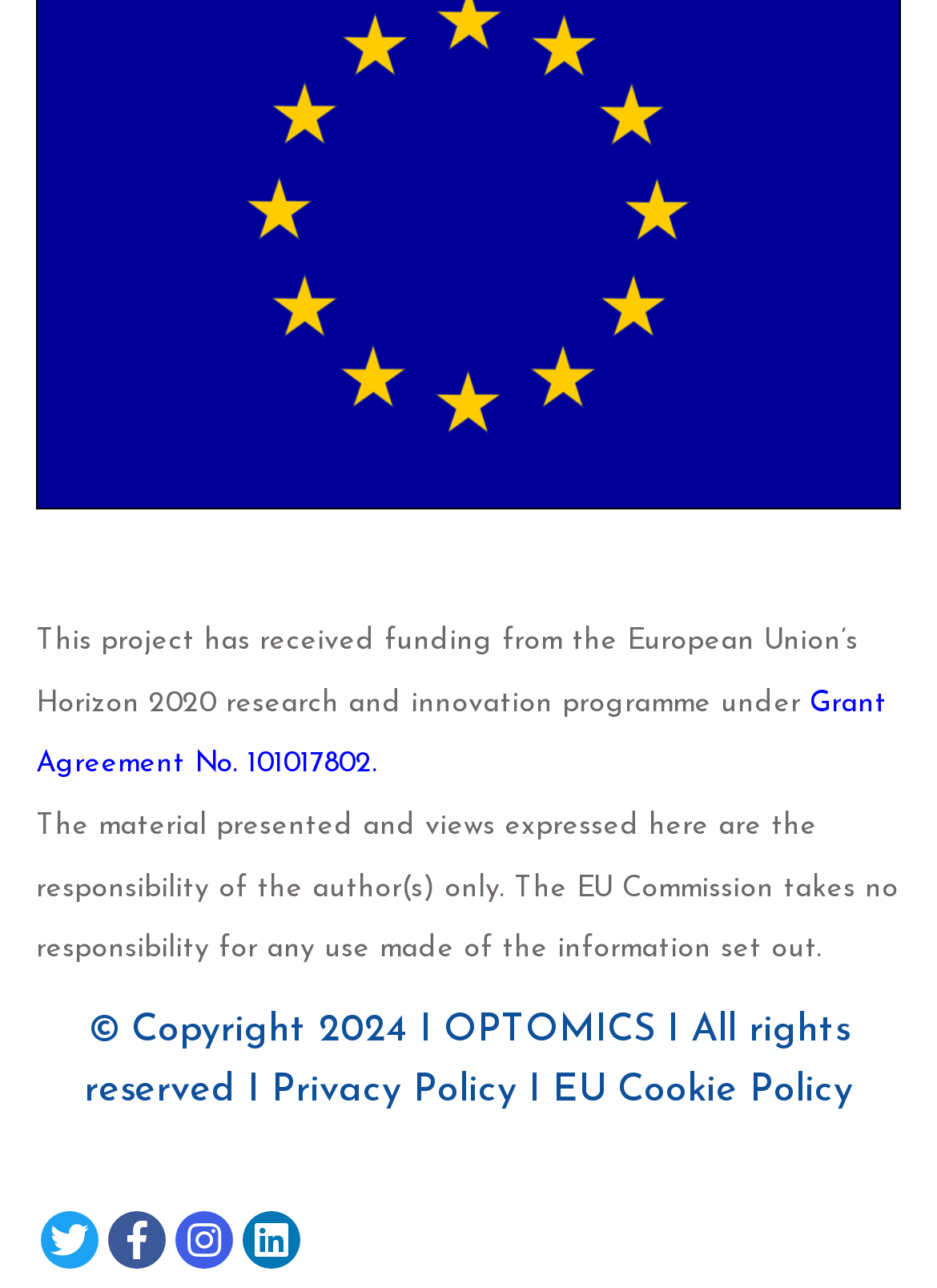Determine the bounding box coordinates for the clickable element to execute this instruction: "Contact via study@law.ac.uk". Provide the coordinates as four float numbers between 0 and 1, i.e., [left, top, right, bottom].

None